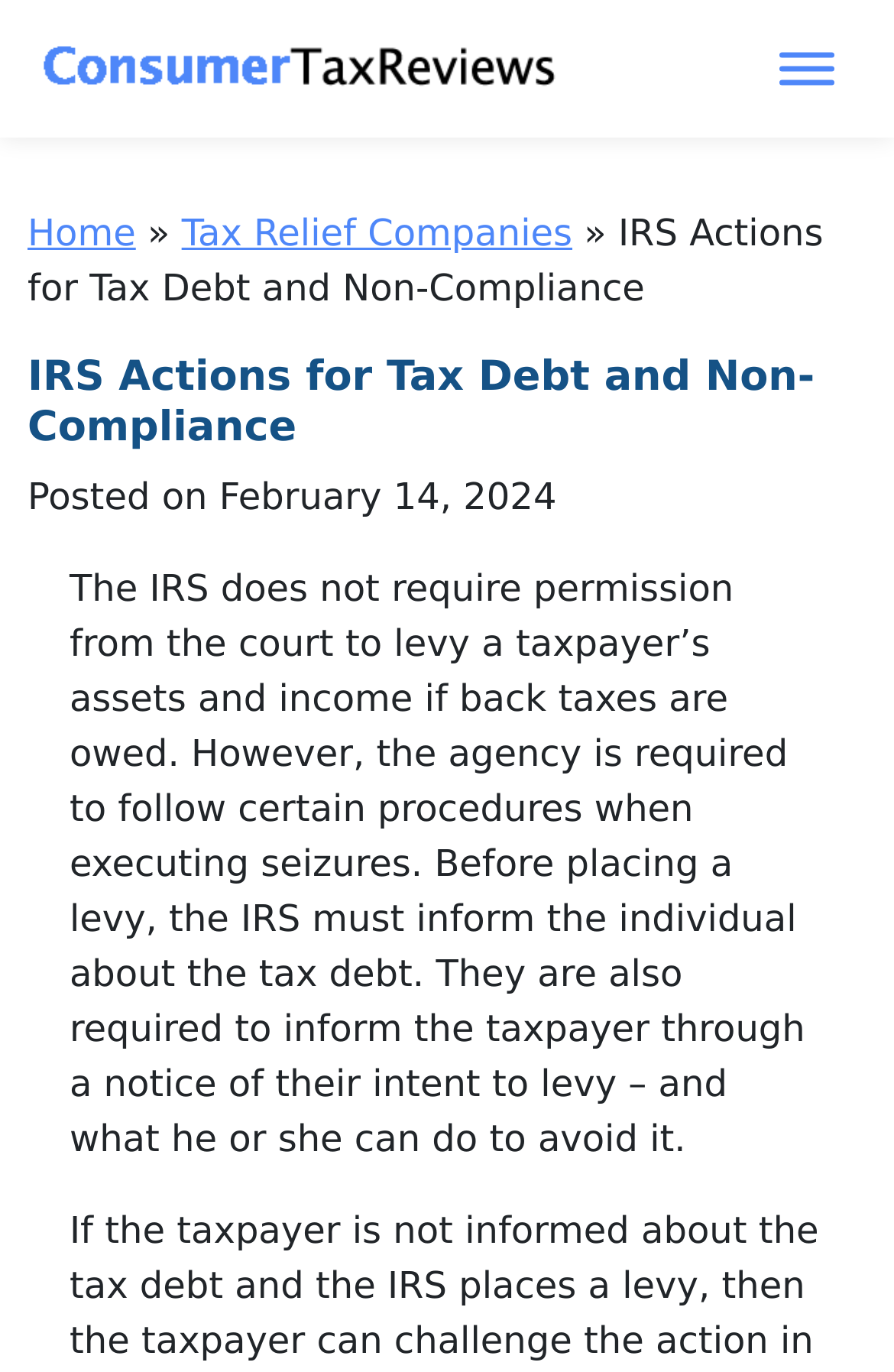Use a single word or phrase to answer this question: 
When was the article about IRS actions for tax debt and non-compliance posted?

February 14, 2024